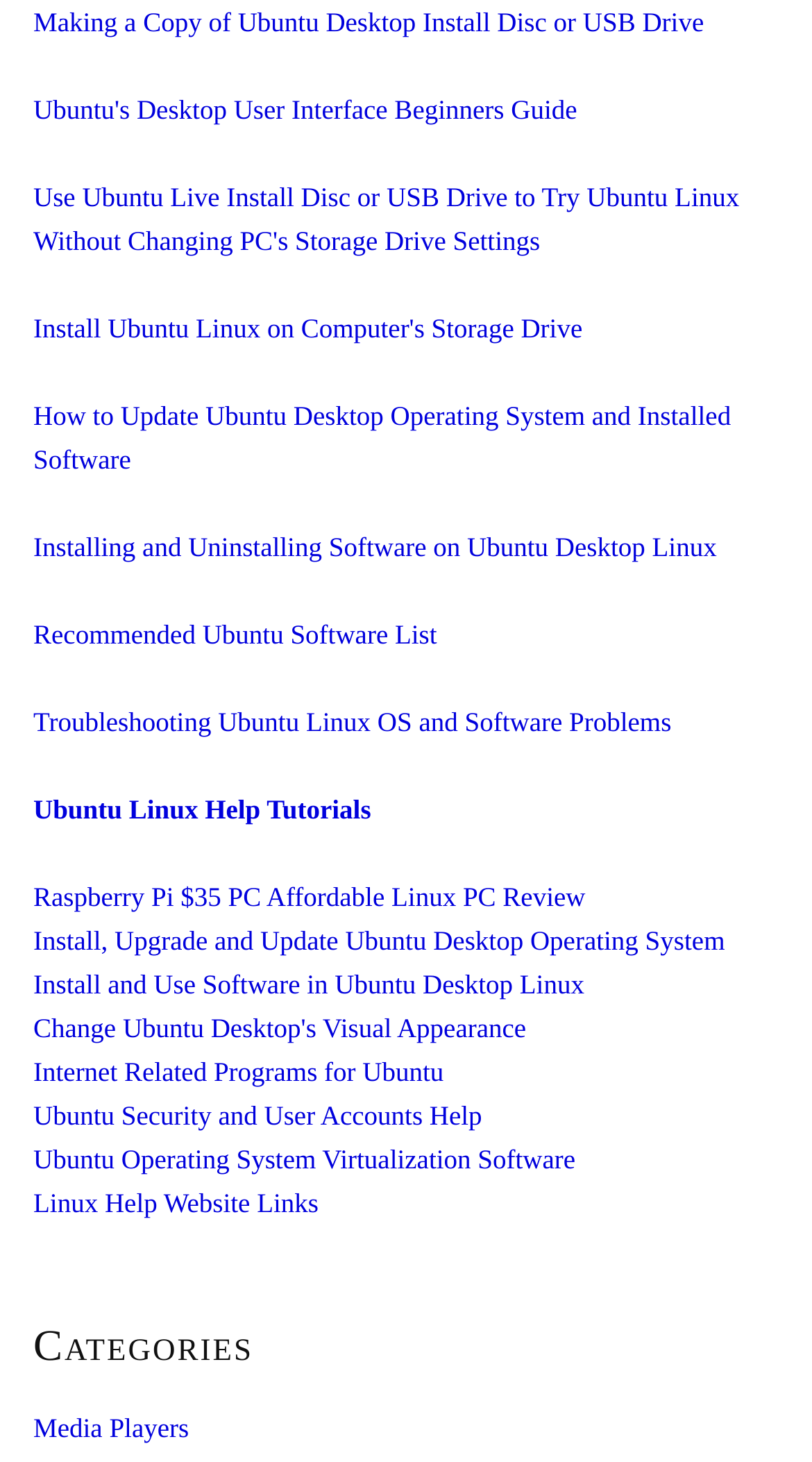What type of software is mentioned in the 'Internet Related Programs for Ubuntu' link?
By examining the image, provide a one-word or phrase answer.

Internet programs